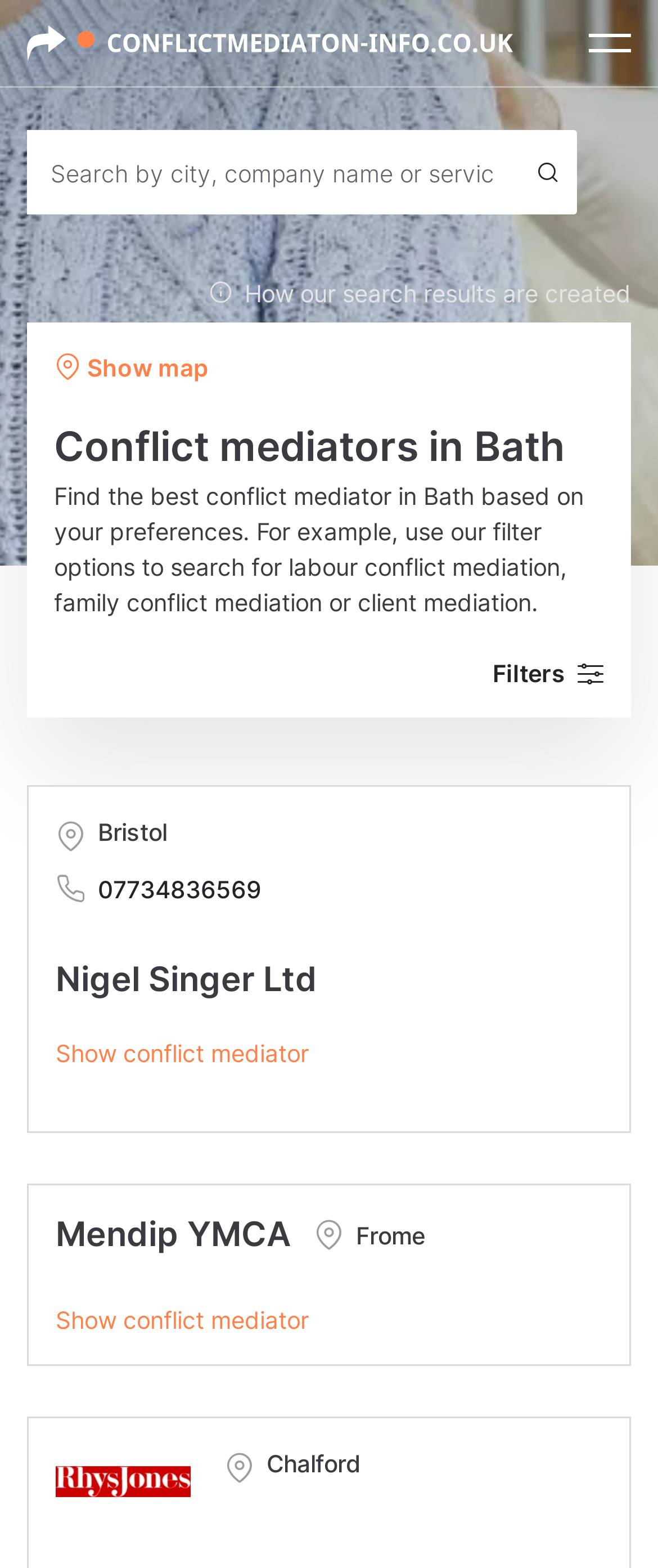Provide the bounding box coordinates of the UI element that matches the description: "Nigel Singer Ltd".

[0.085, 0.611, 0.482, 0.637]